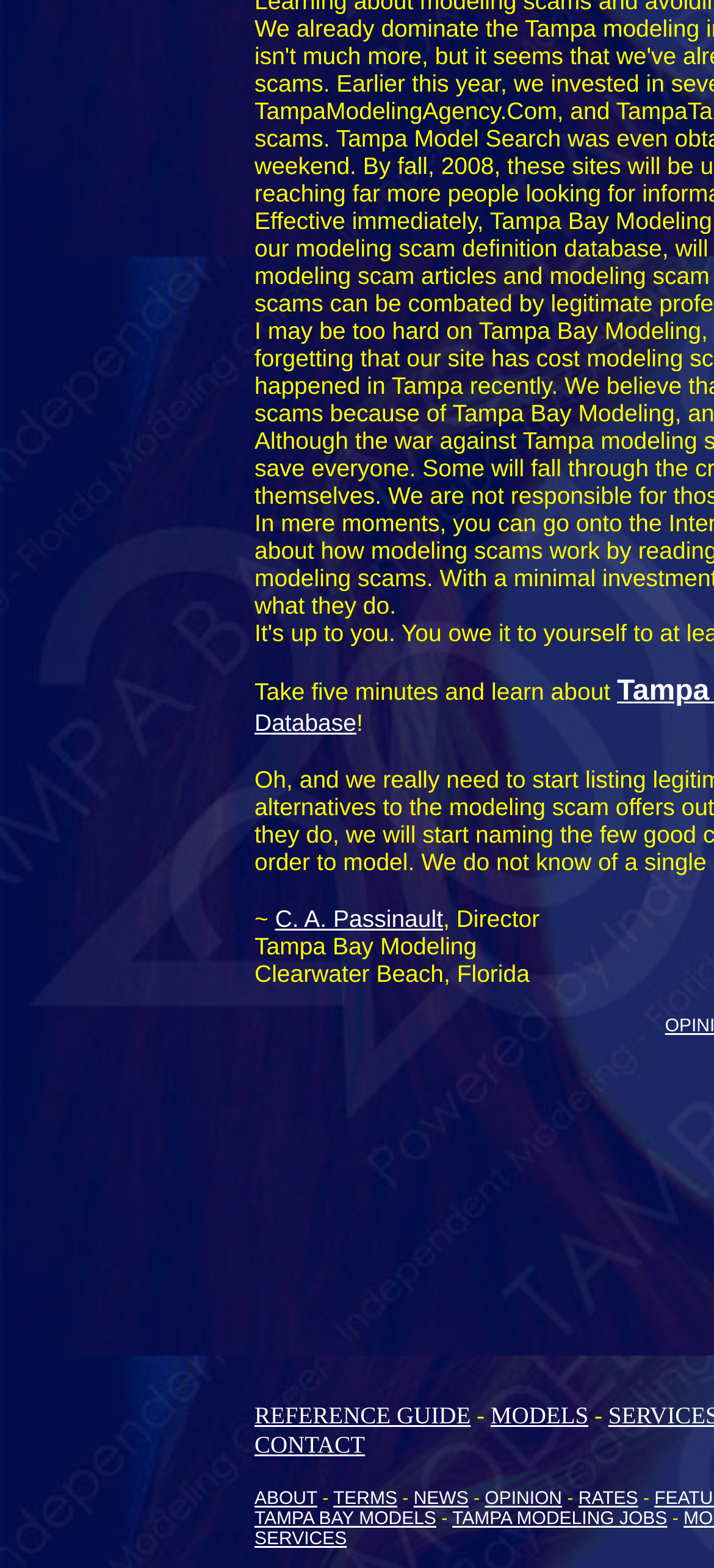Please identify the bounding box coordinates of the area that needs to be clicked to fulfill the following instruction: "view the reference guide."

[0.356, 0.894, 0.659, 0.911]